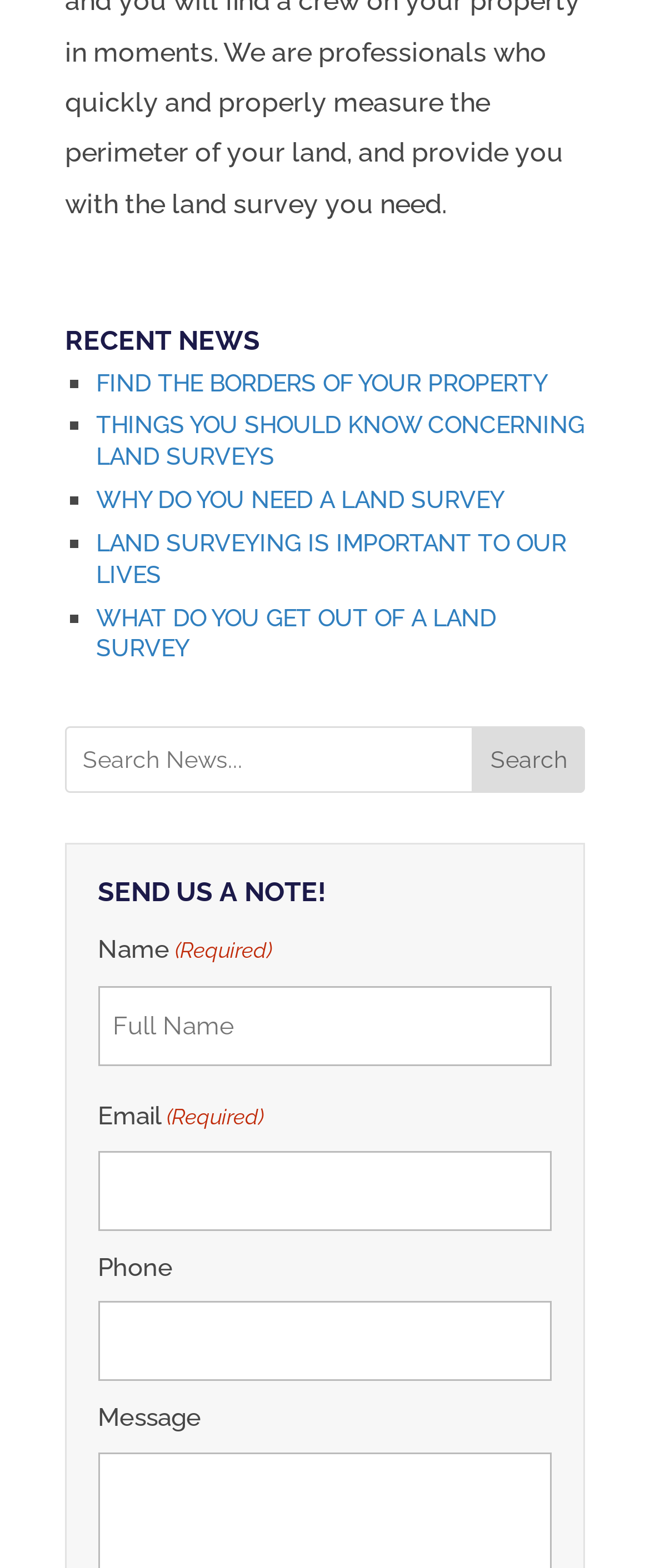Provide the bounding box coordinates of the HTML element described as: "parent_node: Search name="s" placeholder="Search News..."". The bounding box coordinates should be four float numbers between 0 and 1, i.e., [left, top, right, bottom].

[0.1, 0.463, 0.9, 0.506]